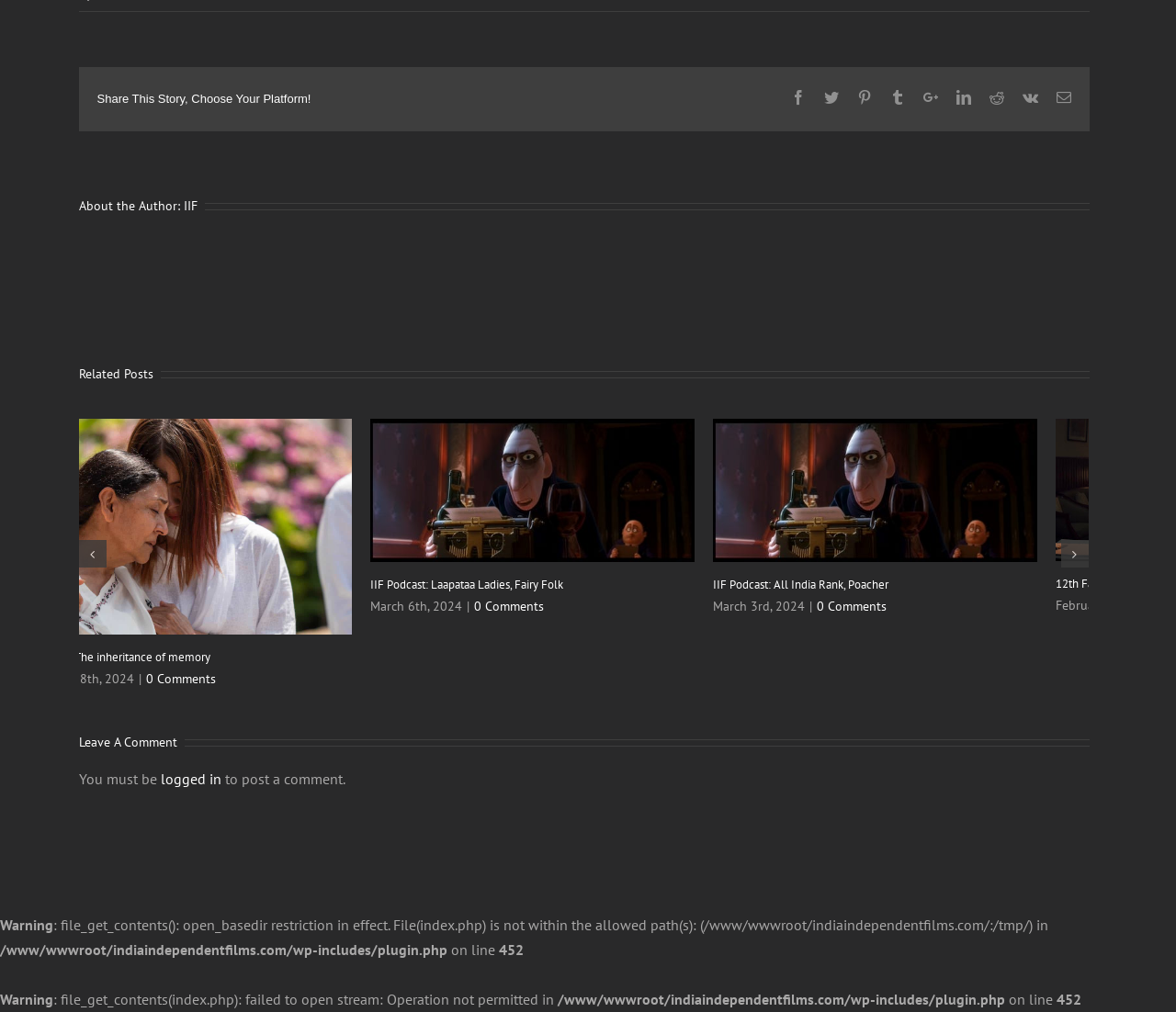Identify the bounding box of the HTML element described as: "Powered by Cookiebot".

None